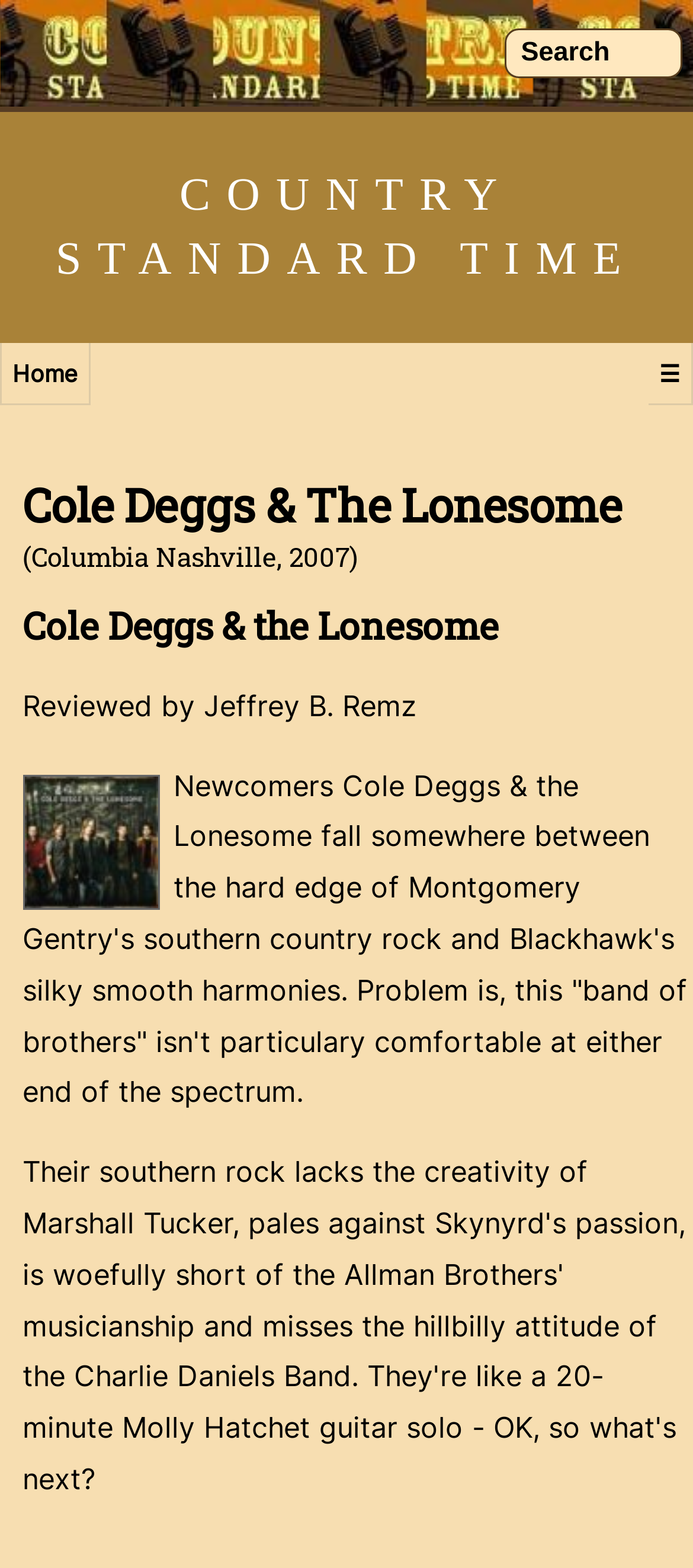Given the element description COUNTRY STANDARD TIME, identify the bounding box coordinates for the UI element on the webpage screenshot. The format should be (top-left x, top-left y, bottom-right x, bottom-right y), with values between 0 and 1.

[0.08, 0.107, 0.92, 0.181]